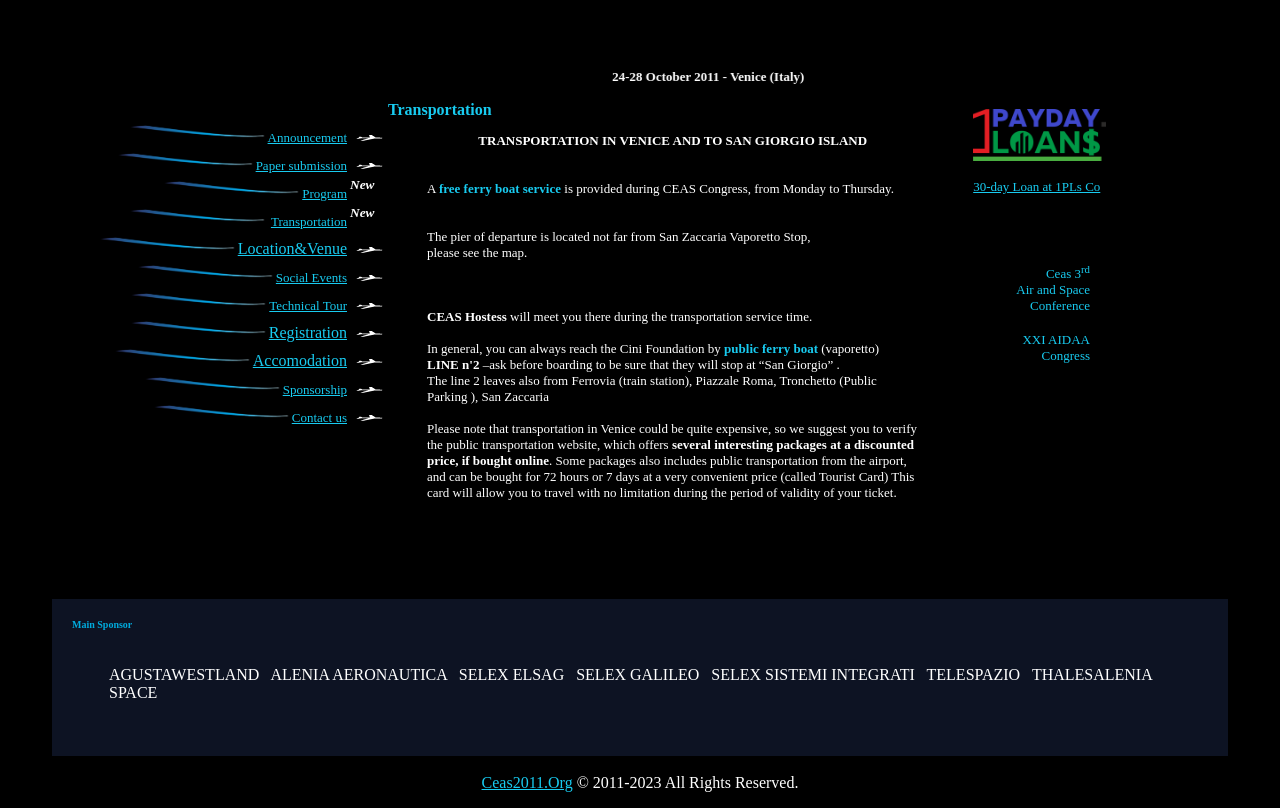What is the location of the Ceas 2011 event?
Using the image, elaborate on the answer with as much detail as possible.

I found the location of the Ceas 2011 event by looking at the text in the second table cell of the second table row, which says '24-28 October 2011 - Venice (Italy) Transportation'.